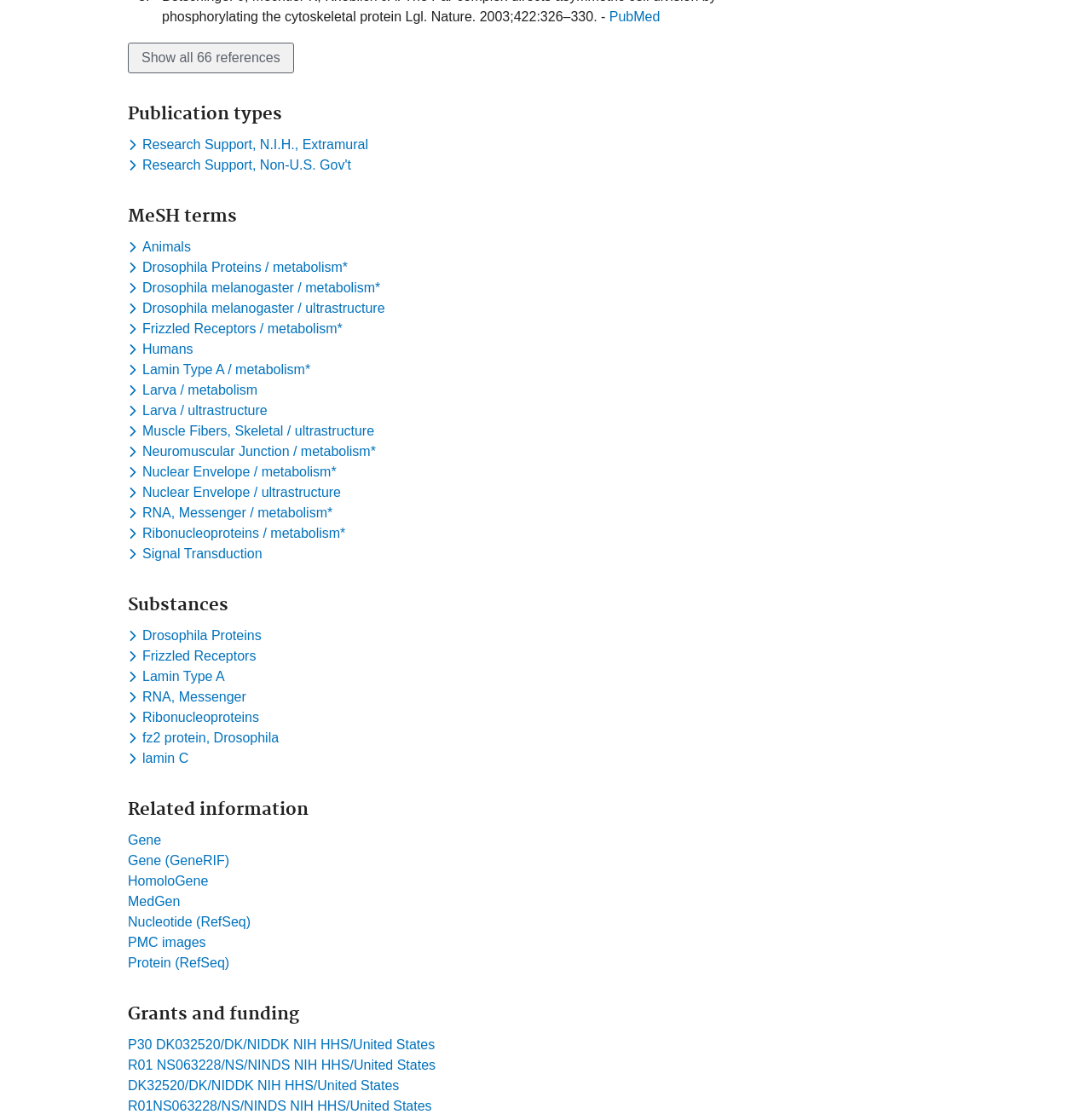Please answer the following query using a single word or phrase: 
What is the first MeSH term listed?

Animals